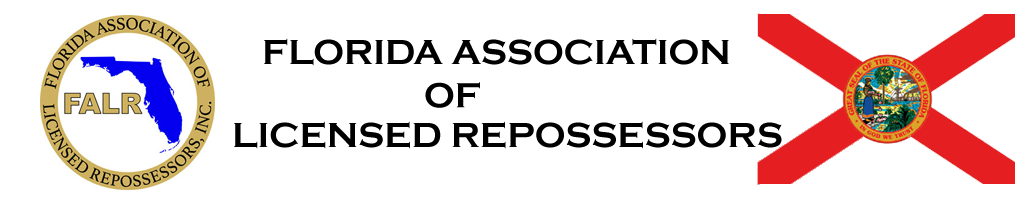What is the color of the central text?
Please give a well-detailed answer to the question.

The central text, which reads 'FLORIDA ASSOCIATION OF LICENSED REPOSSESSORS', is described as being in striking black letters, emphasizing the association's identity and purpose.